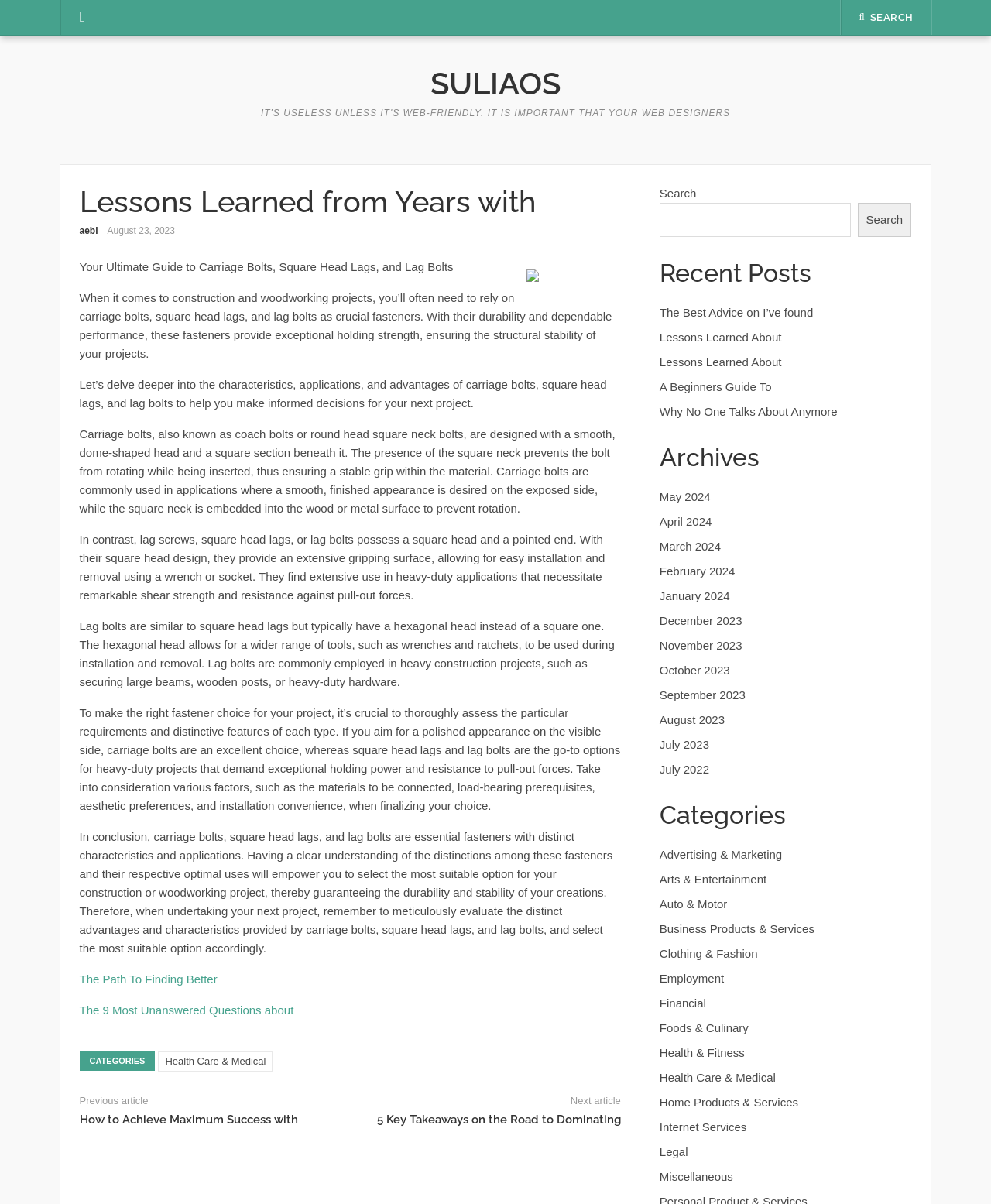Locate the bounding box coordinates of the clickable region necessary to complete the following instruction: "Explore the category of Health Care & Medical". Provide the coordinates in the format of four float numbers between 0 and 1, i.e., [left, top, right, bottom].

[0.665, 0.889, 0.783, 0.9]